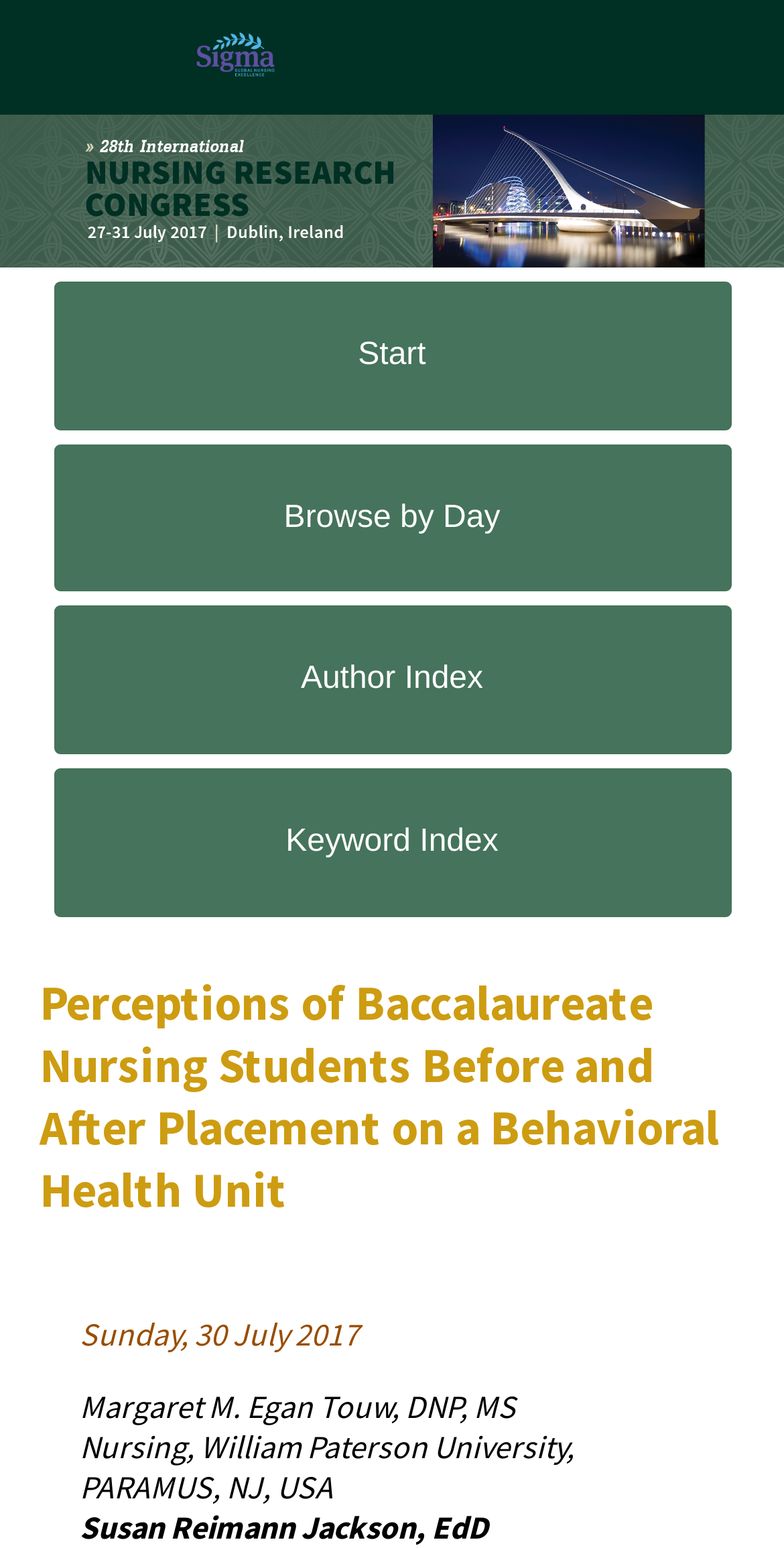Given the element description Keyword Index, identify the bounding box coordinates for the UI element on the webpage screenshot. The format should be (top-left x, top-left y, bottom-right x, bottom-right y), with values between 0 and 1.

[0.068, 0.496, 0.932, 0.592]